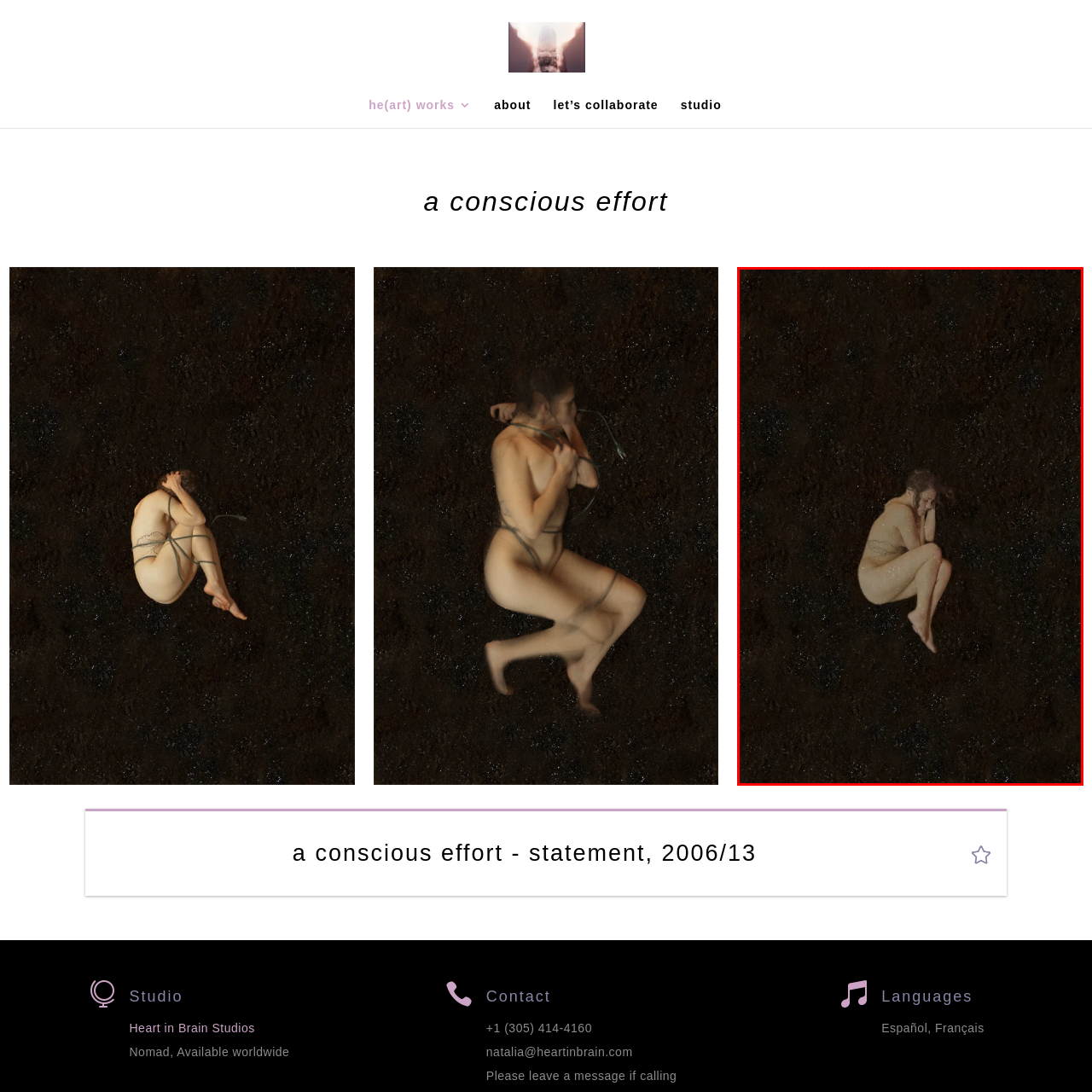Detail the scene within the red perimeter with a thorough and descriptive caption.

The image showcases a thoughtful and introspective moment, featuring a nude figure in a curled position, symbolizing vulnerability and reflection. The backdrop is a deep, textured black that evokes a sense of isolation and depth, contrasting with the figure's skin tones. The individual's pose, with one hand resting on their chin and legs drawn up, conveys a powerful sense of contemplation or introspection. This artistic rendering might provoke thoughts on themes of solitude, identity, and the human experience, inviting viewers to engage with both the aesthetic and emotional weight of the scene. The overall atmosphere is one of quietness and introspection, evoking a contemplative mood.